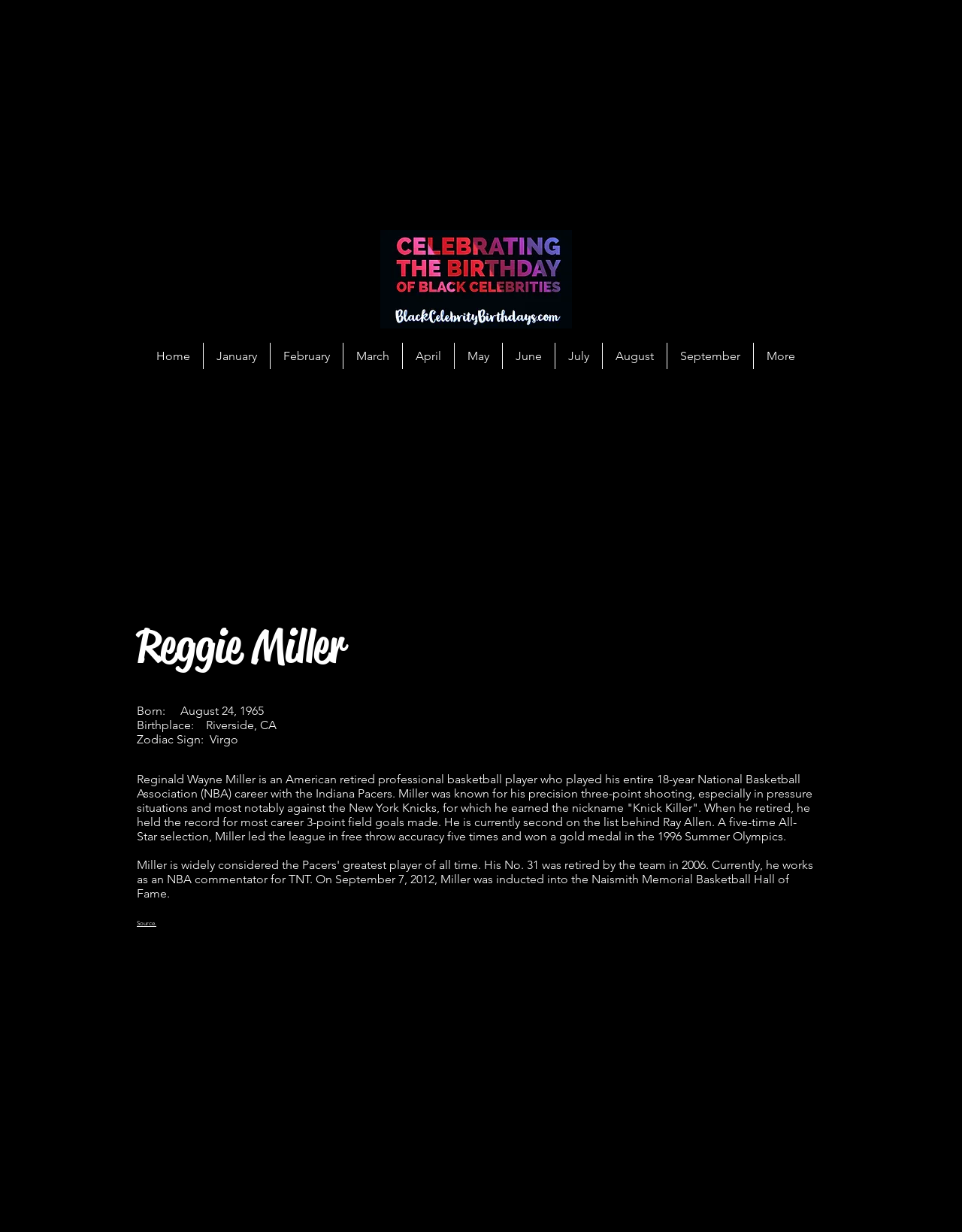Bounding box coordinates are specified in the format (top-left x, top-left y, bottom-right x, bottom-right y). All values are floating point numbers bounded between 0 and 1. Please provide the bounding box coordinate of the region this sentence describes: June

[0.522, 0.278, 0.577, 0.3]